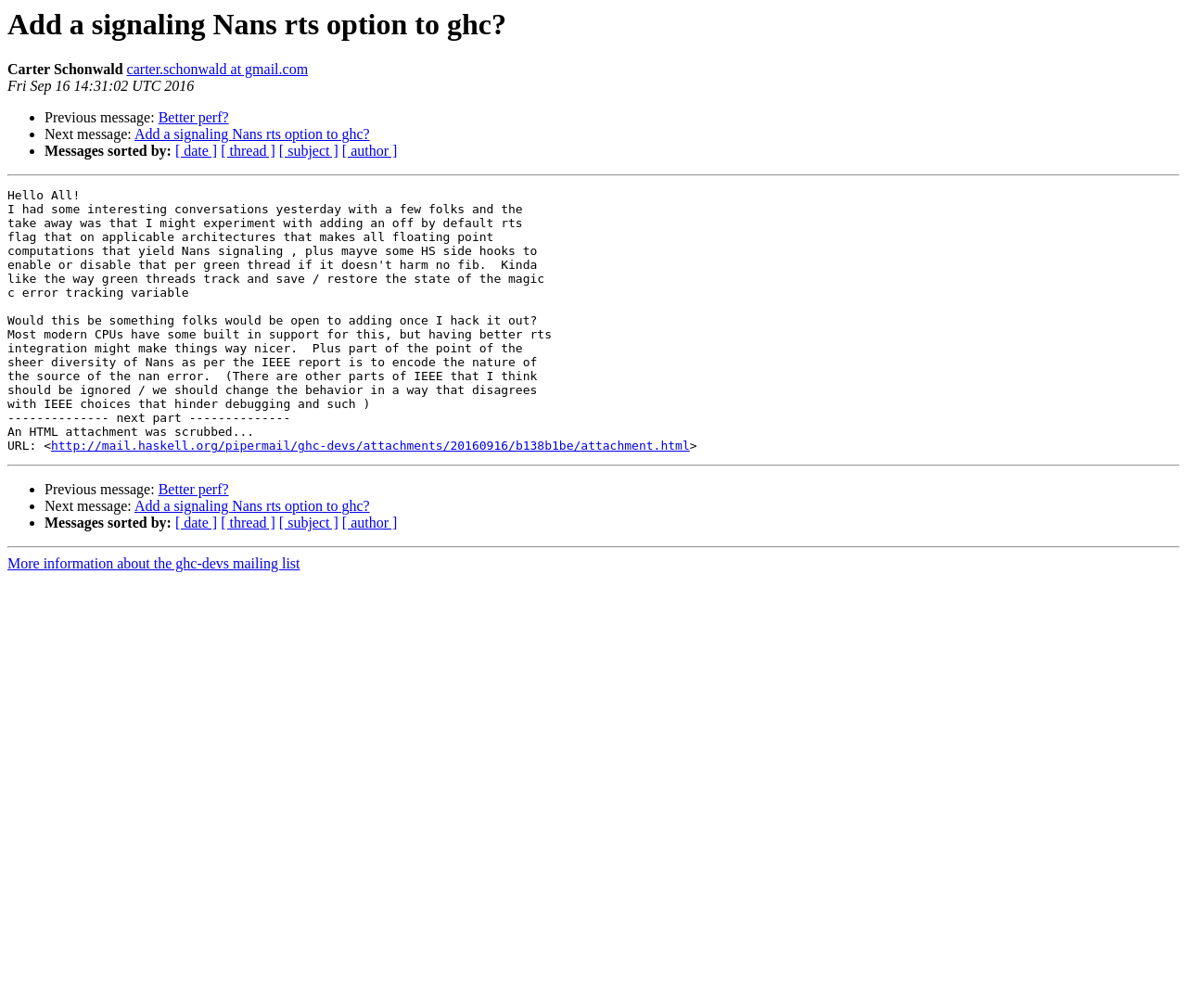Answer the question using only one word or a concise phrase: Who is the author of this message?

Carter Schonwald